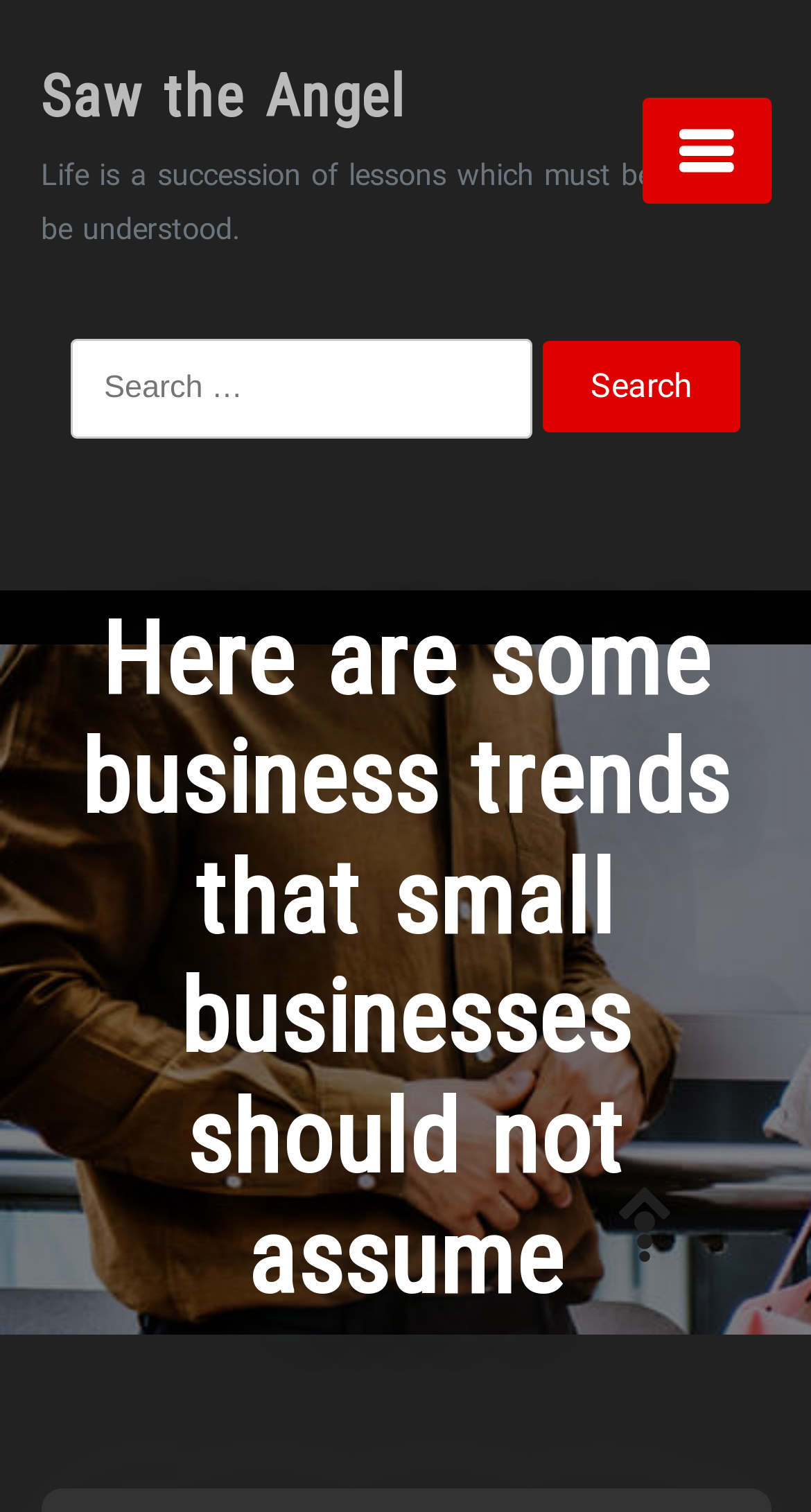Given the webpage screenshot, identify the bounding box of the UI element that matches this description: "Saw the Angel".

[0.05, 0.041, 0.499, 0.087]